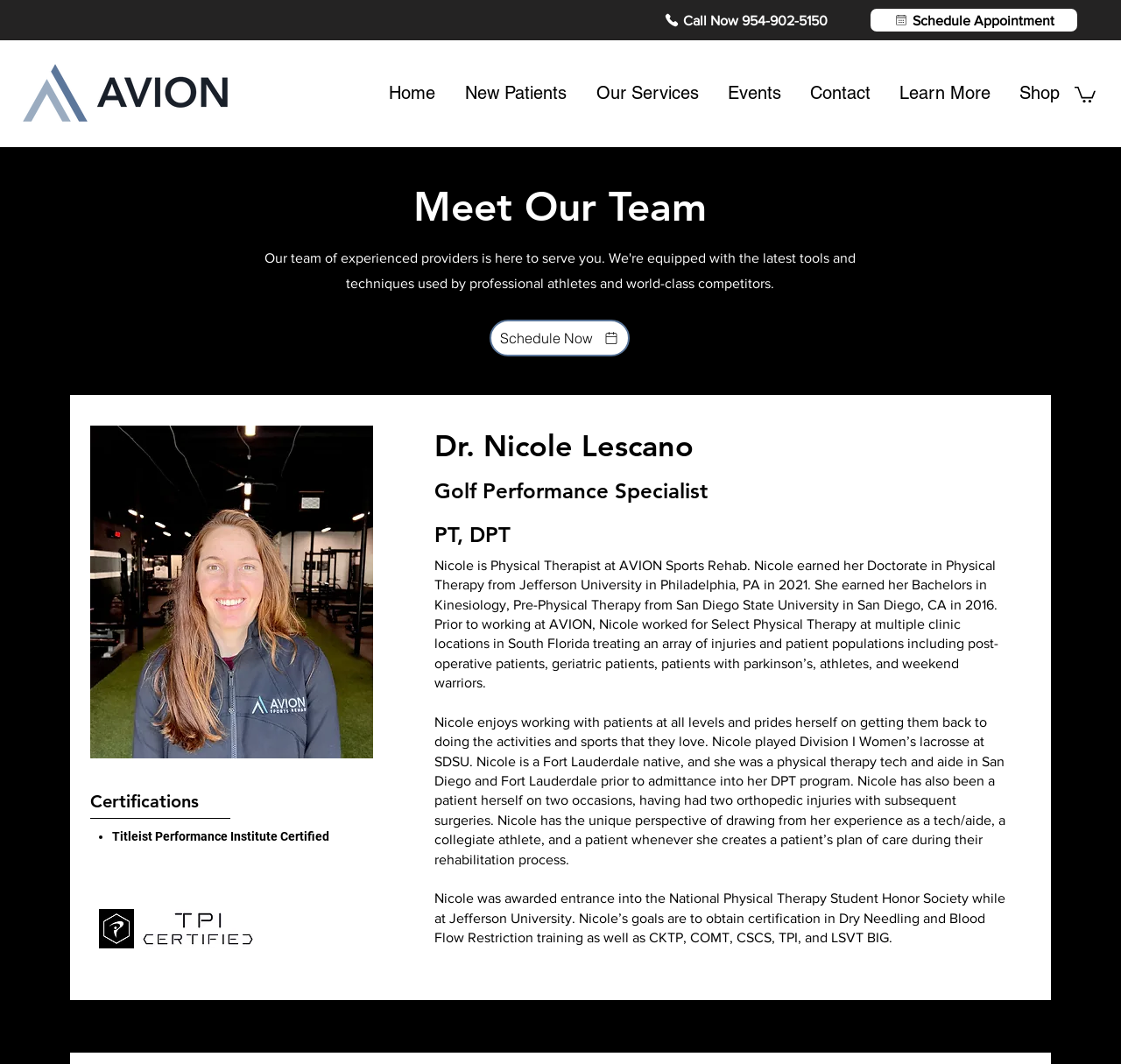Identify the bounding box for the element characterized by the following description: "Call Now 954-902-5150".

[0.592, 0.008, 0.777, 0.03]